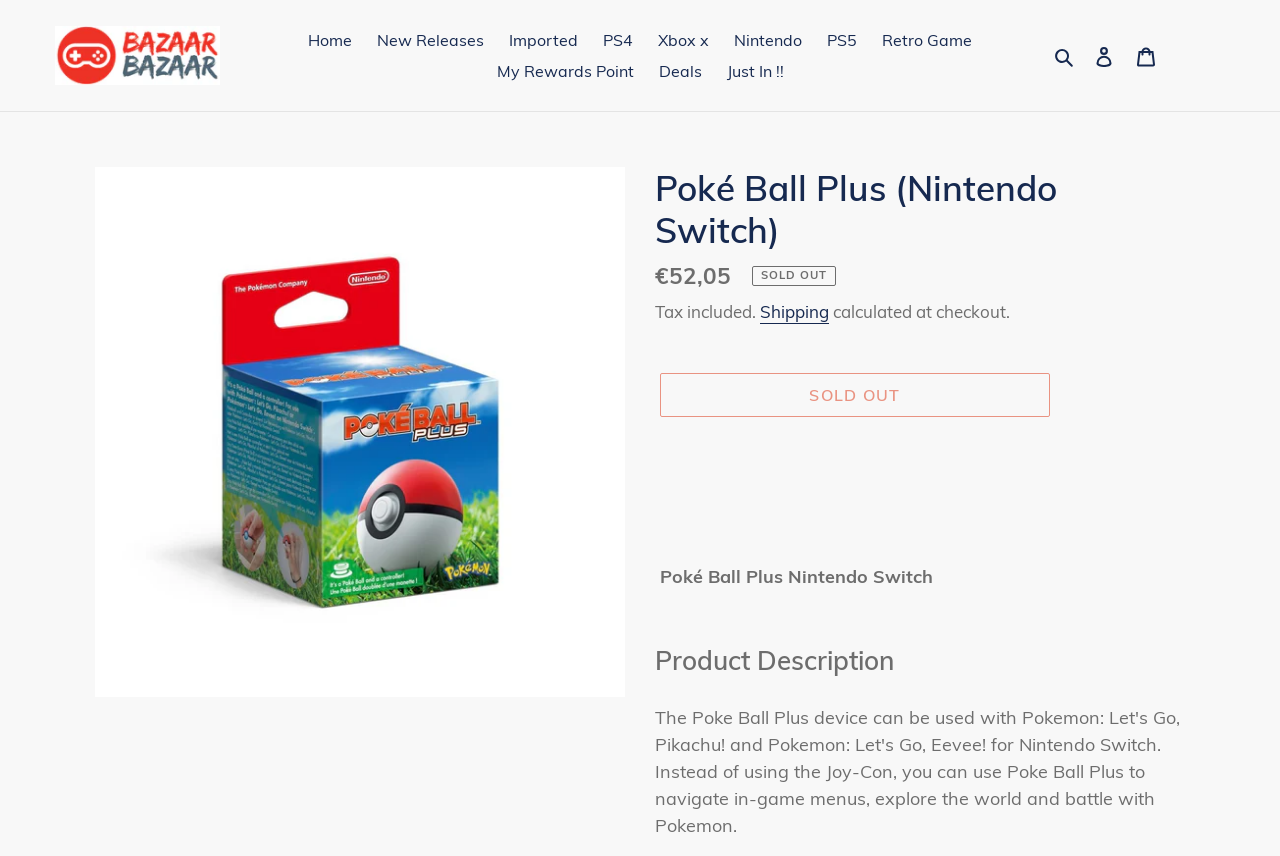Answer the following inquiry with a single word or phrase:
What is the name of the product?

Poké Ball Plus